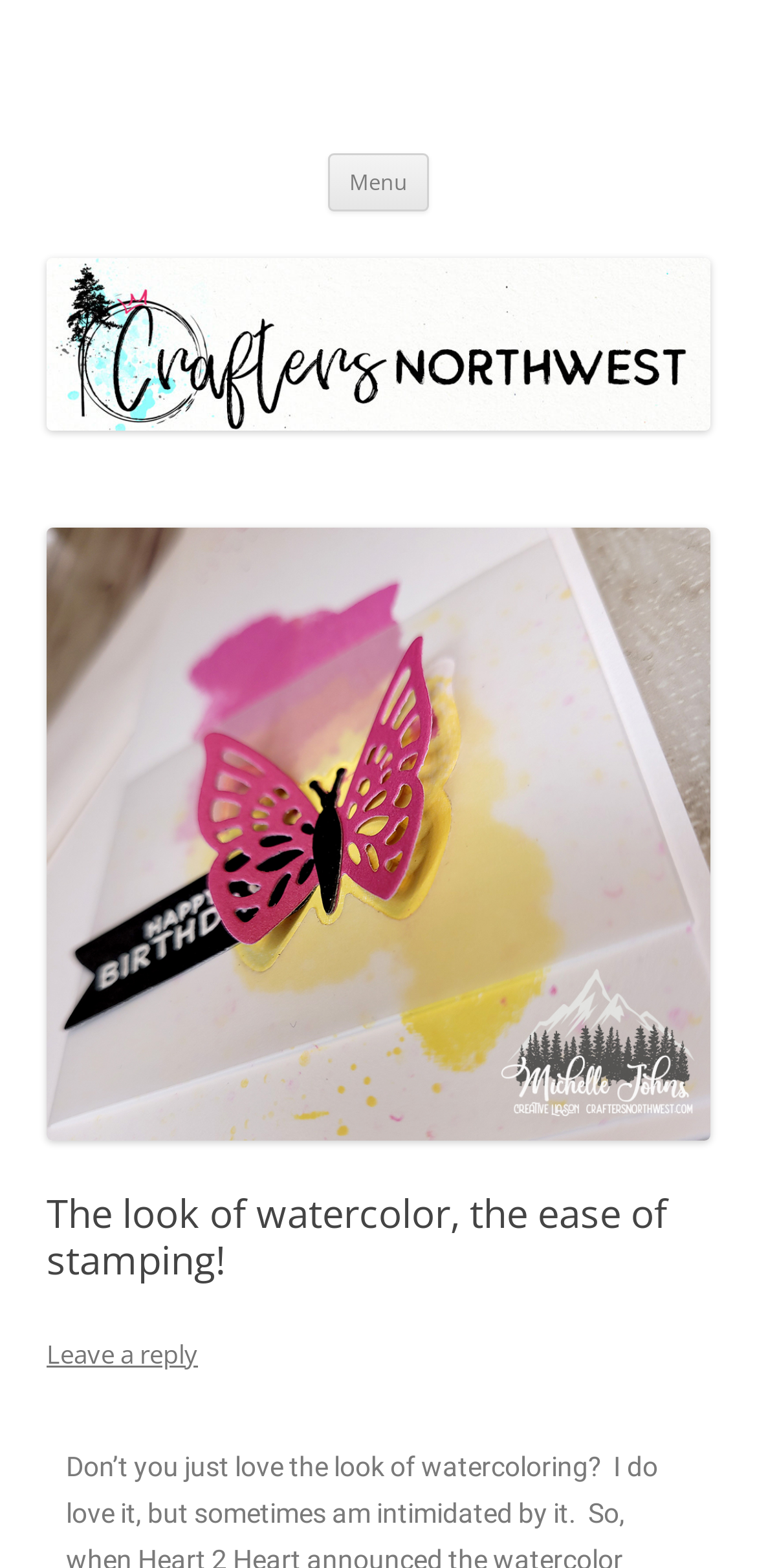Please provide the bounding box coordinate of the region that matches the element description: Leave a reply. Coordinates should be in the format (top-left x, top-left y, bottom-right x, bottom-right y) and all values should be between 0 and 1.

[0.062, 0.852, 0.262, 0.875]